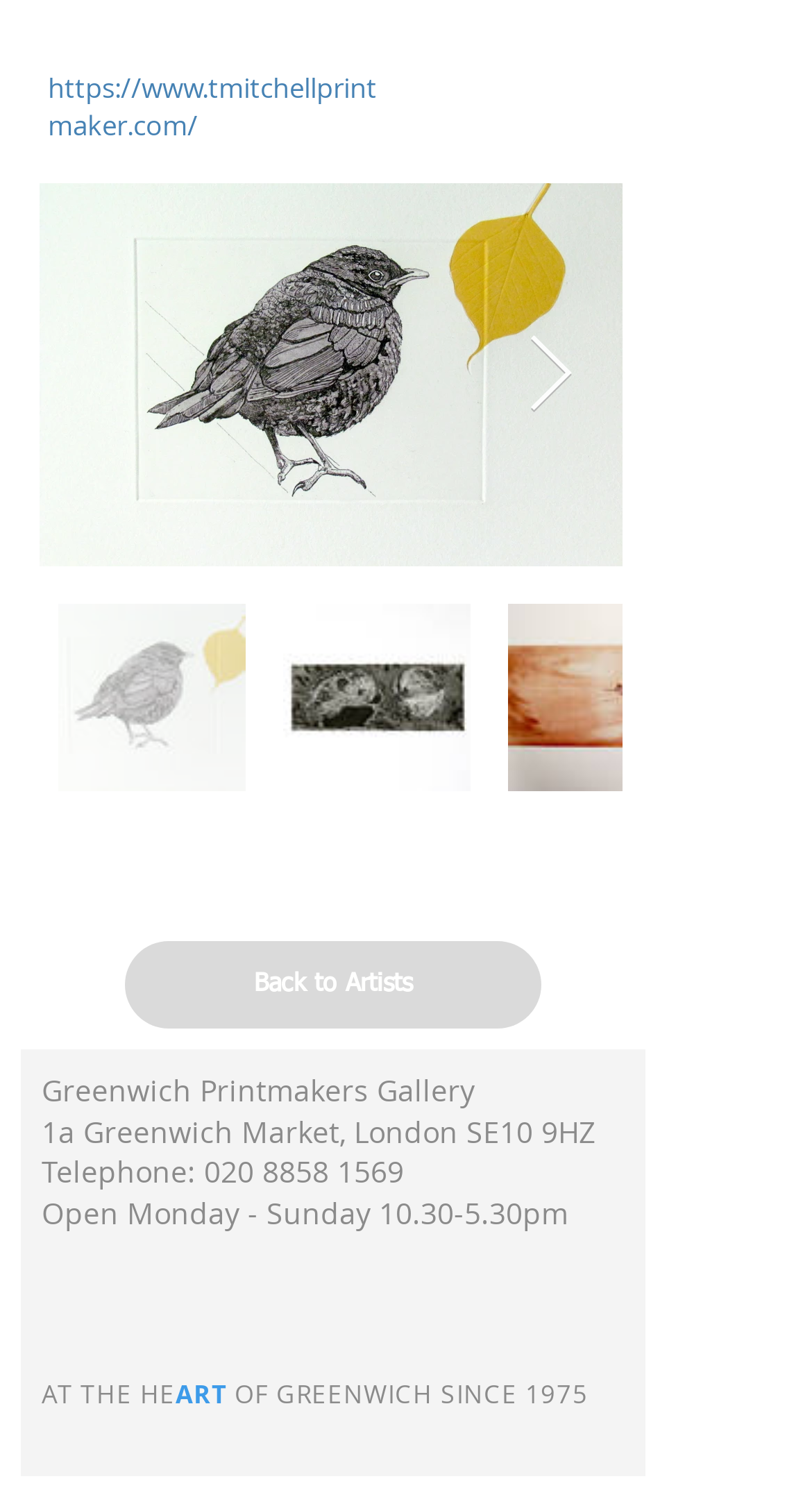Determine the bounding box coordinates for the HTML element described here: "alt="My traditional Japanese house"".

None